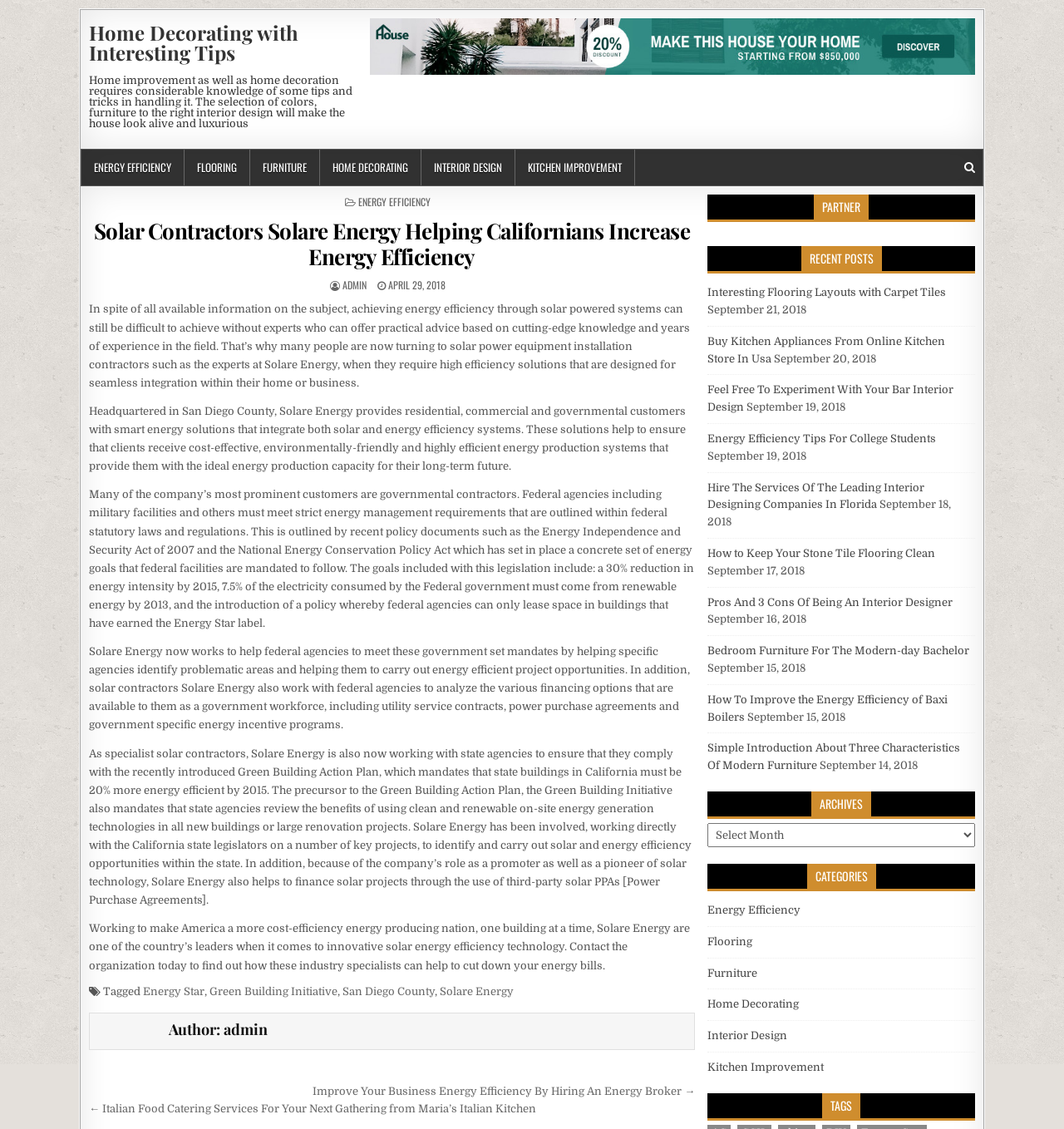Respond with a single word or phrase to the following question:
What is the goal of the Green Building Action Plan?

20% more energy efficient by 2015